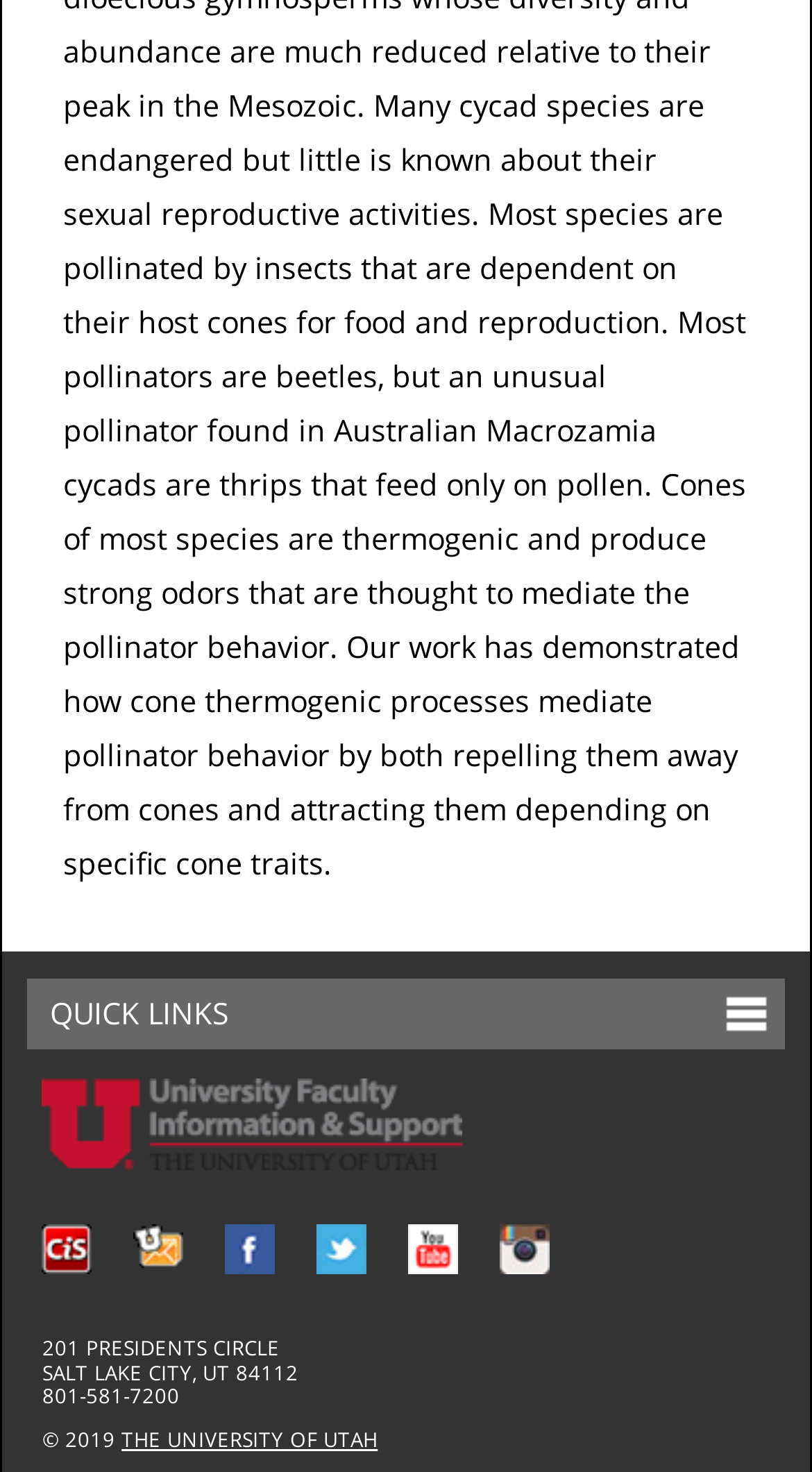Please specify the bounding box coordinates of the area that should be clicked to accomplish the following instruction: "go to THE UNIVERSITY OF UTAH". The coordinates should consist of four float numbers between 0 and 1, i.e., [left, top, right, bottom].

[0.15, 0.969, 0.465, 0.988]